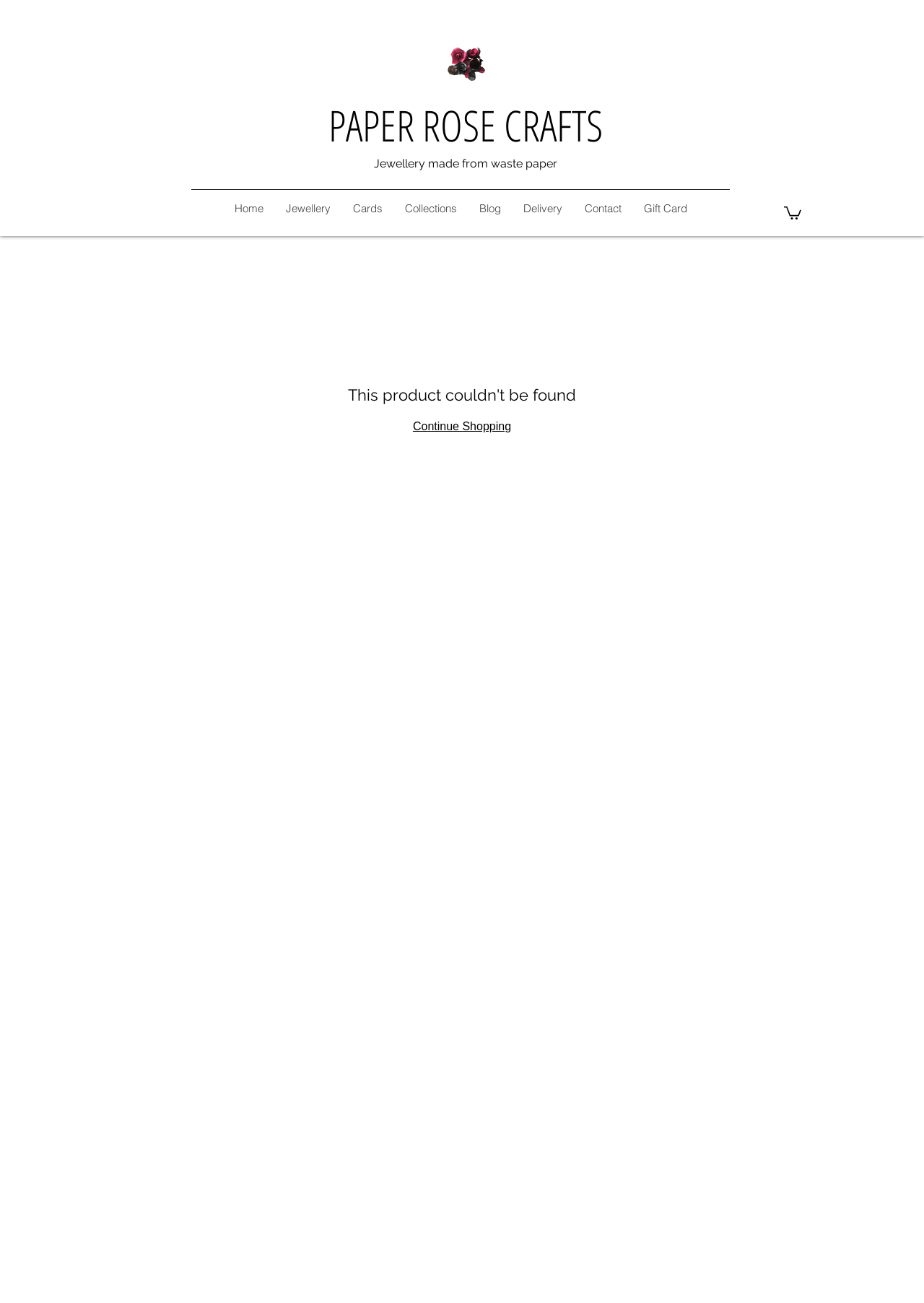Answer briefly with one word or phrase:
What is the purpose of the button on the top right corner?

Continue Shopping